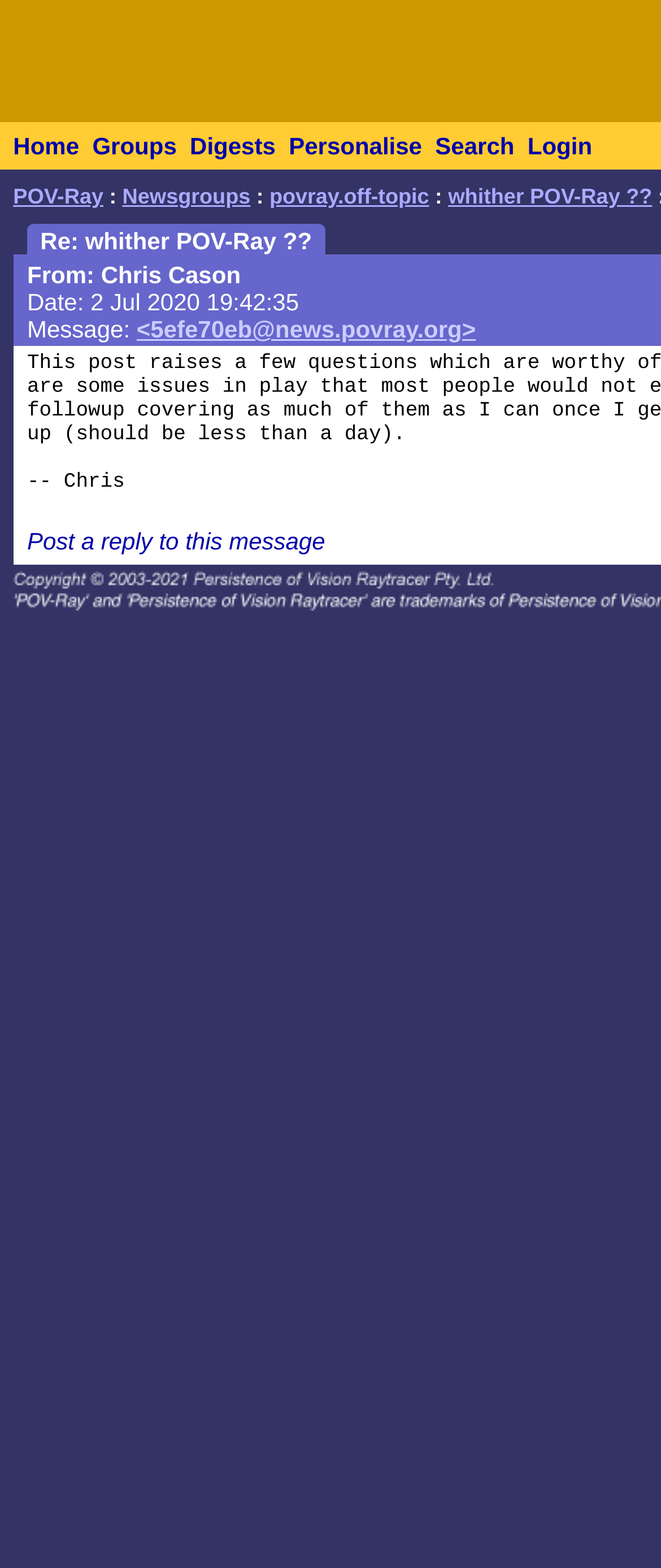Explain in detail what you observe on this webpage.

This webpage appears to be a forum or discussion board related to POV-Ray, a 3D rendering software. At the top of the page, there is a navigation menu with six links: "Home", "Groups", "Digests", "Personalise", "Search", and "Login". These links are evenly spaced and take up the entire width of the page.

Below the navigation menu, there are several links that seem to be breadcrumbs, indicating the current location within the forum. These links are "POV-Ray", "Newsgroups", "povray.off-topic", and "whither POV-Ray??". They are aligned to the left side of the page.

The main content of the page is a discussion thread, with the title "Re: whither POV-Ray??" displayed prominently. There is a link to post a reply to this message at the bottom of the page. The thread appears to have a single message, with a link to the original poster's email address. There are no images on the page.